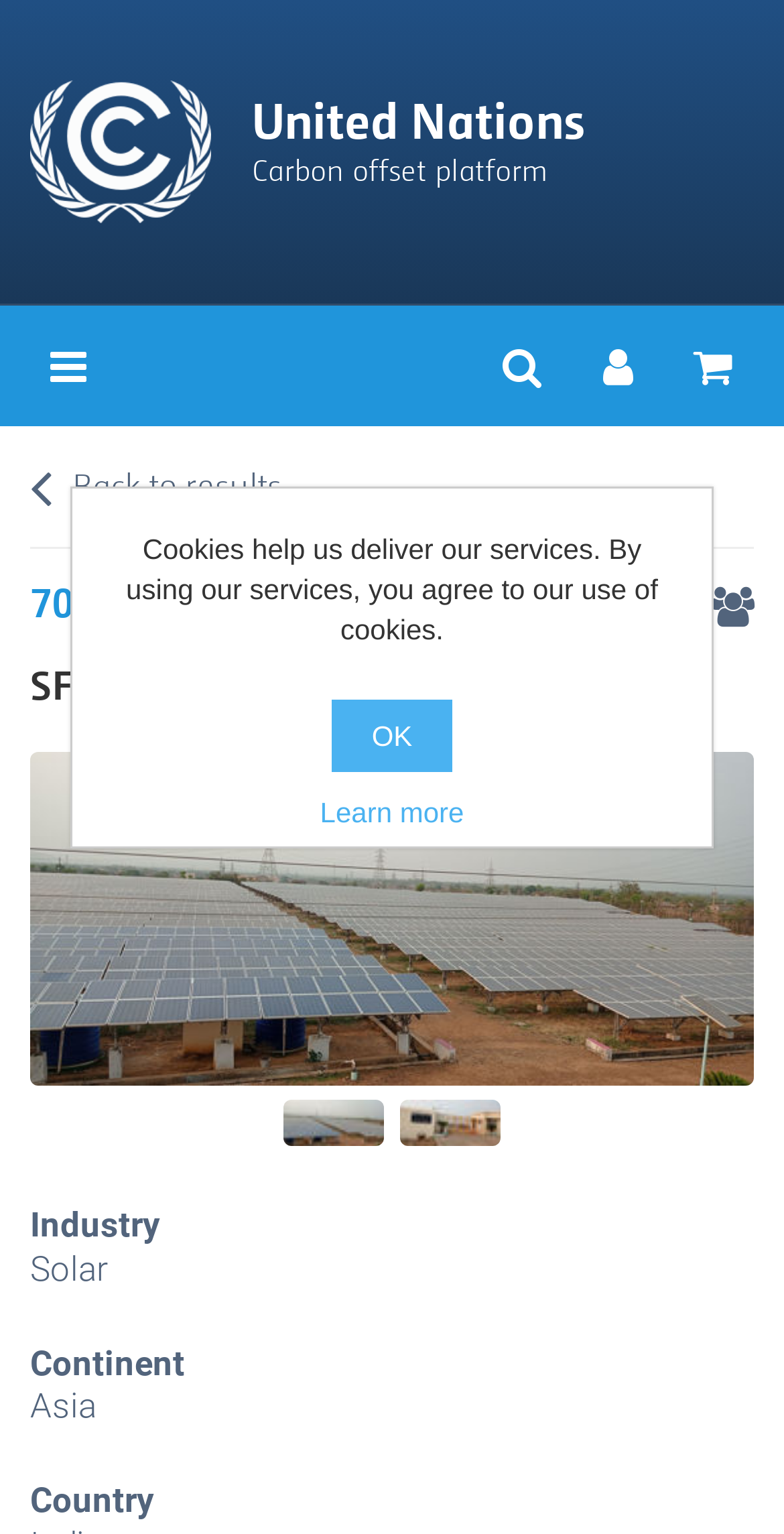Specify the bounding box coordinates of the area to click in order to follow the given instruction: "Open the menu."

[0.038, 0.206, 0.136, 0.271]